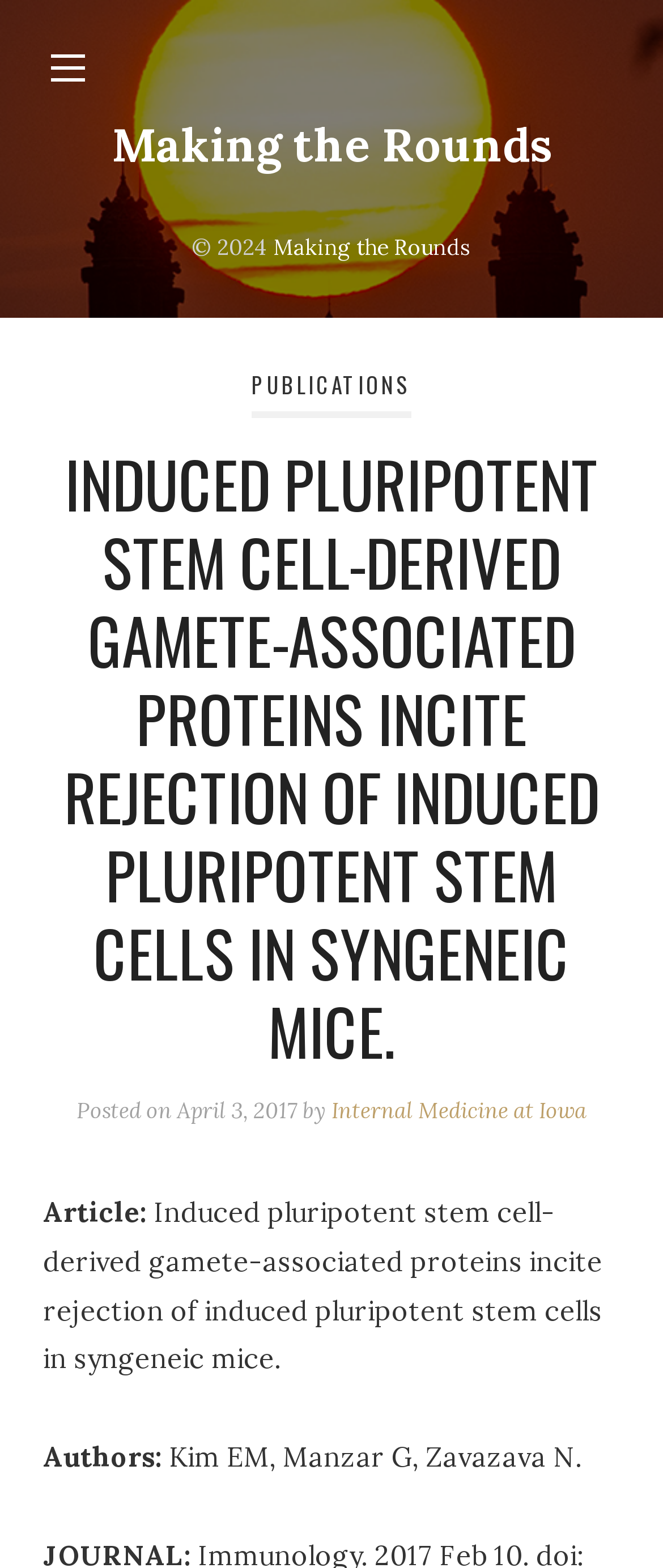What is the category of the article?
Use the image to give a comprehensive and detailed response to the question.

I found the category of the article by looking at the link element with the content 'PUBLICATIONS' located at the top of the webpage.